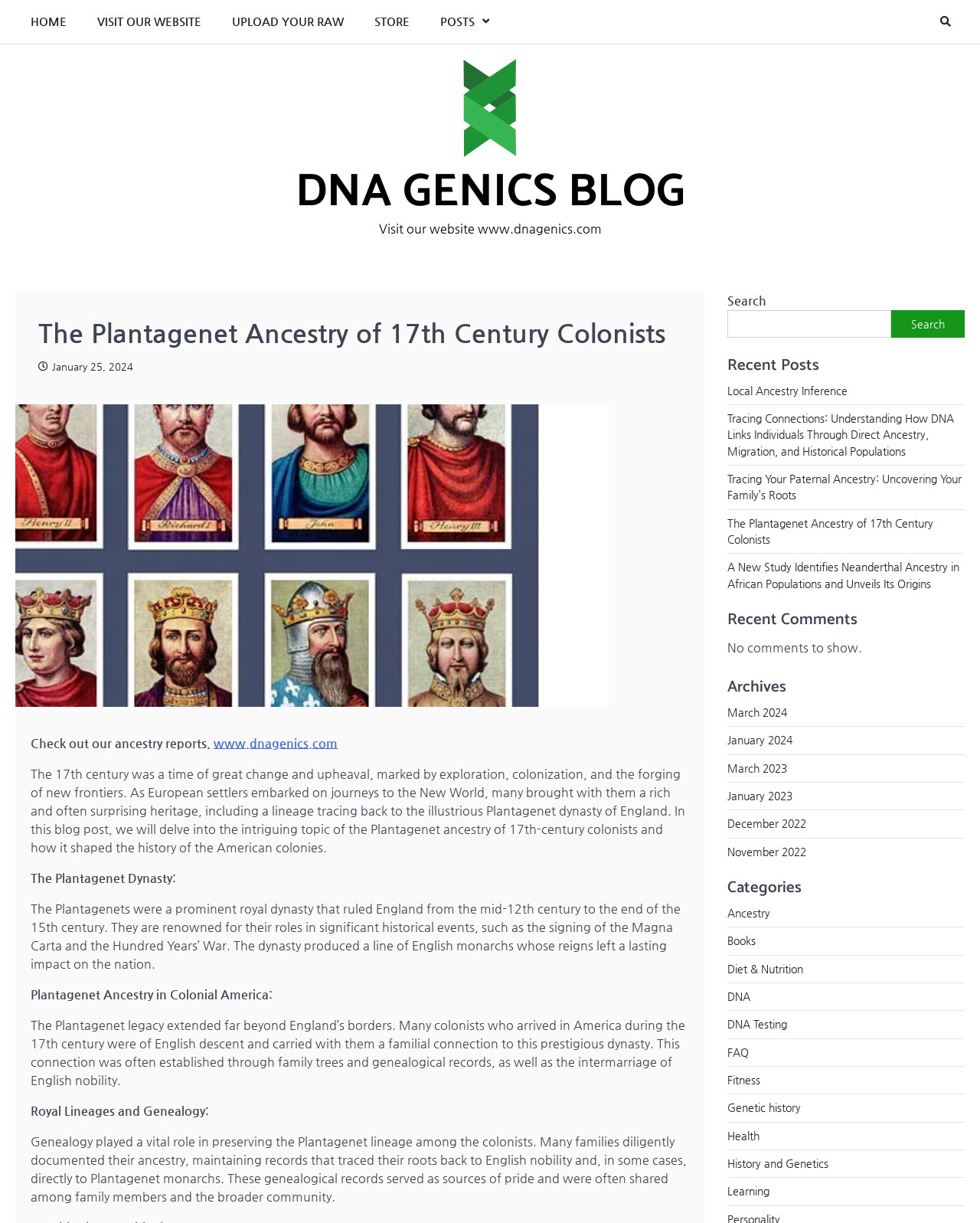What is the topic of the blog post?
Based on the image, answer the question in a detailed manner.

I found the answer by looking at the heading element with the text content 'The Plantagenet Ancestry of 17th Century Colonists'.